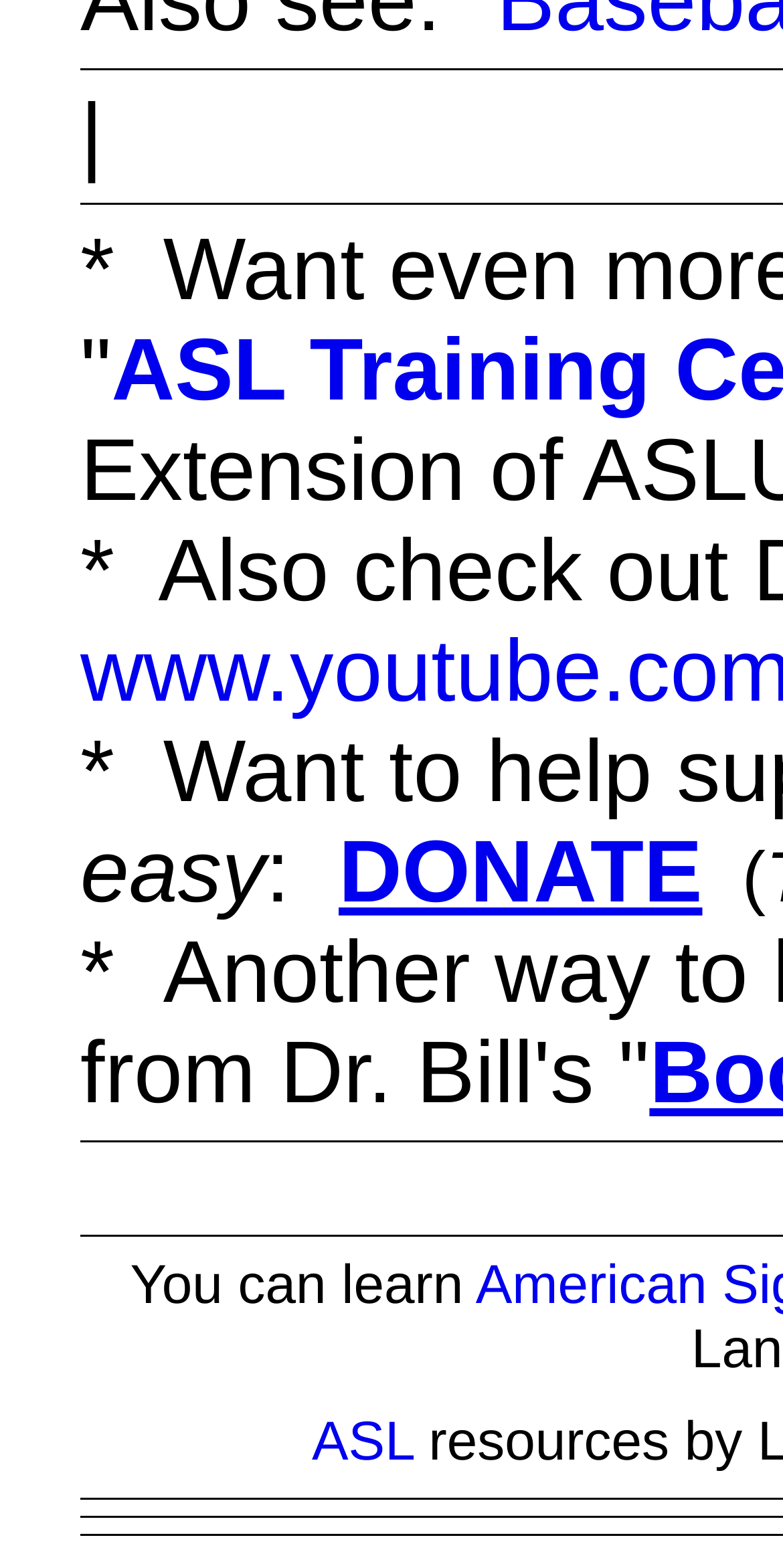Provide a short answer to the following question with just one word or phrase: How many links are on the webpage?

2